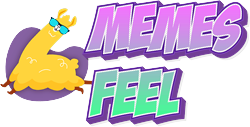What color is the text 'MEMES' in?
Kindly give a detailed and elaborate answer to the question.

The caption states that the text 'MEMES' is in a bold and vibrant font, and specifically mentions that it is in purple, which is a prominent color in the design.